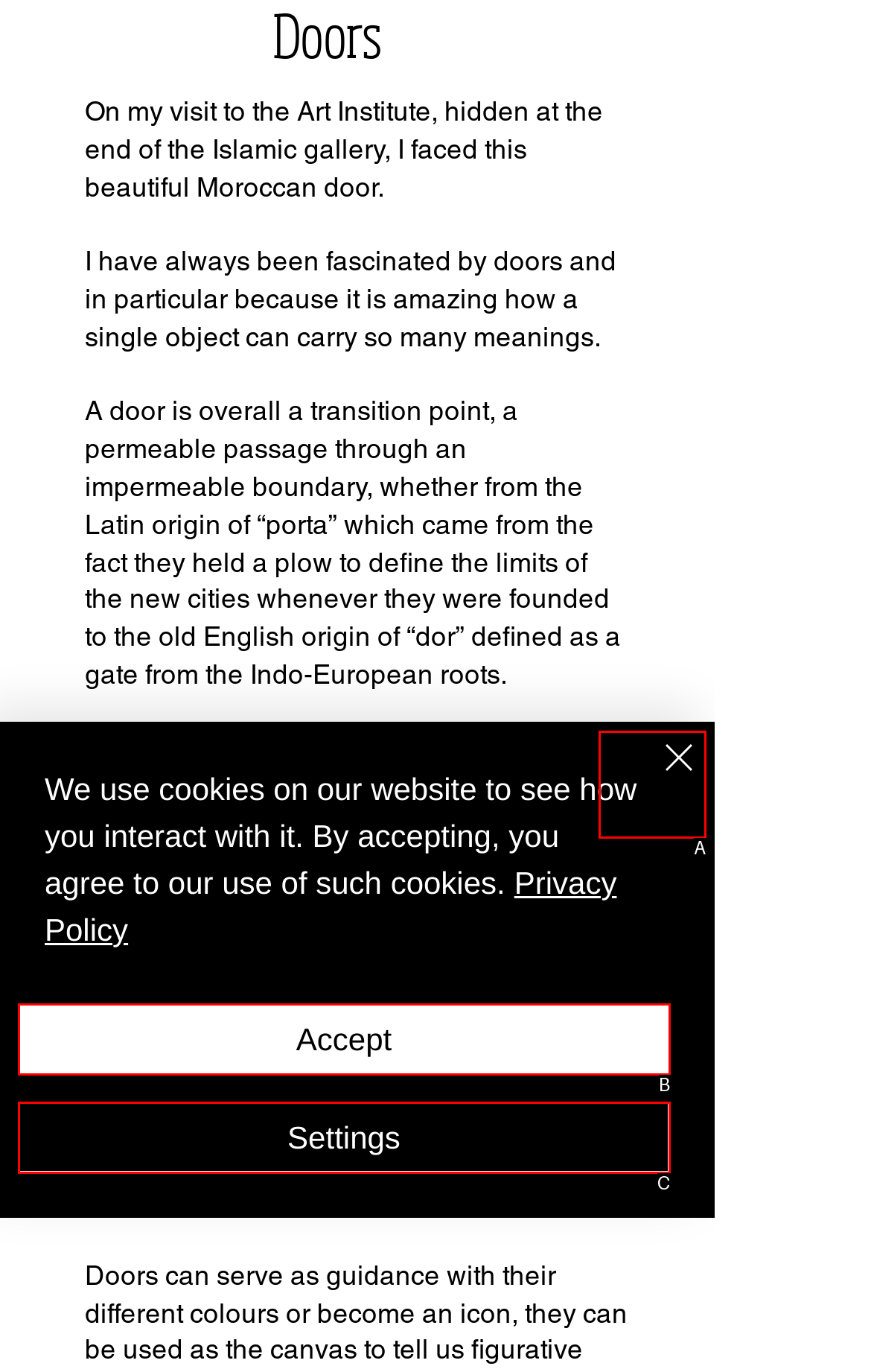Identify the HTML element that corresponds to the description: Accept Provide the letter of the correct option directly.

B